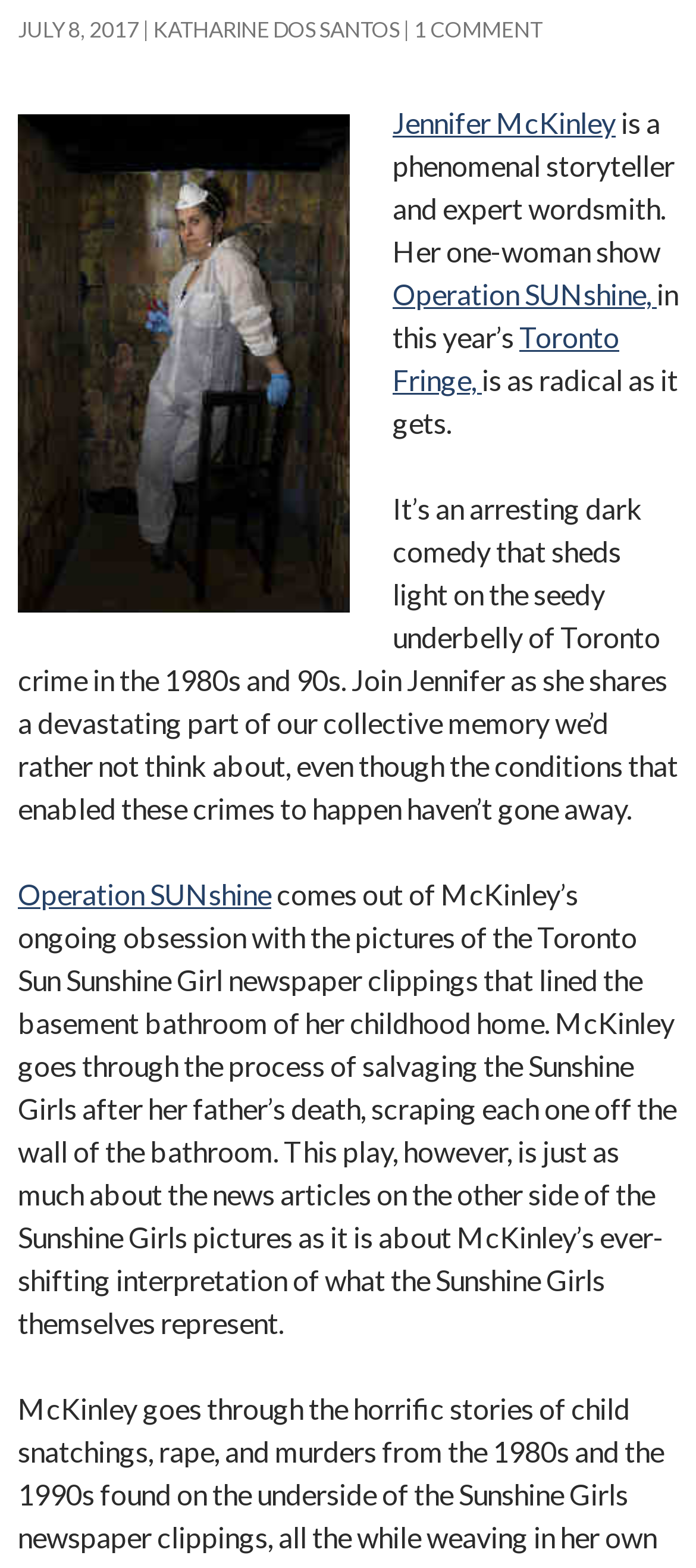Extract the bounding box coordinates for the UI element described as: "Maine".

None